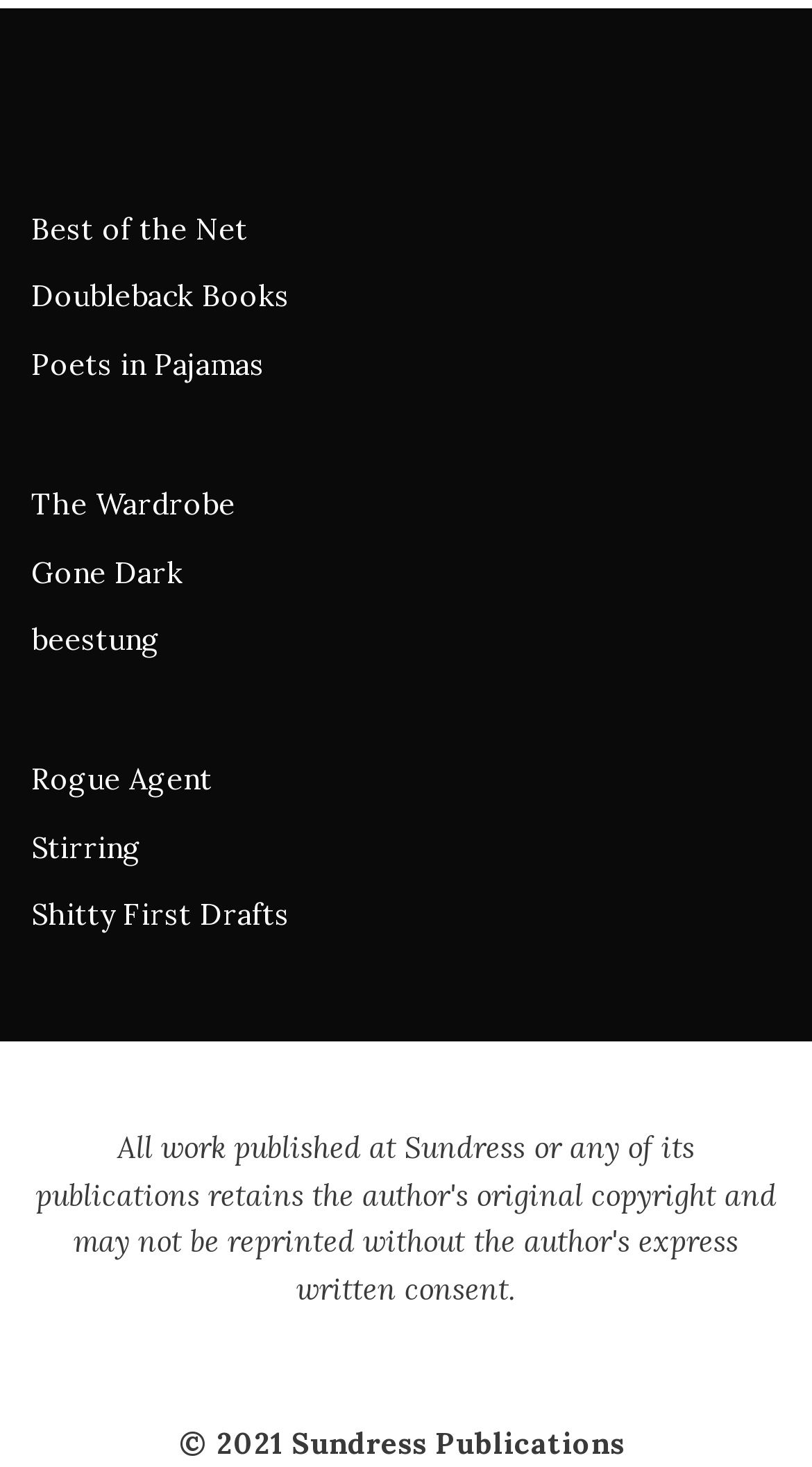Please predict the bounding box coordinates of the element's region where a click is necessary to complete the following instruction: "click on Best of the Net". The coordinates should be represented by four float numbers between 0 and 1, i.e., [left, top, right, bottom].

[0.038, 0.143, 0.305, 0.169]